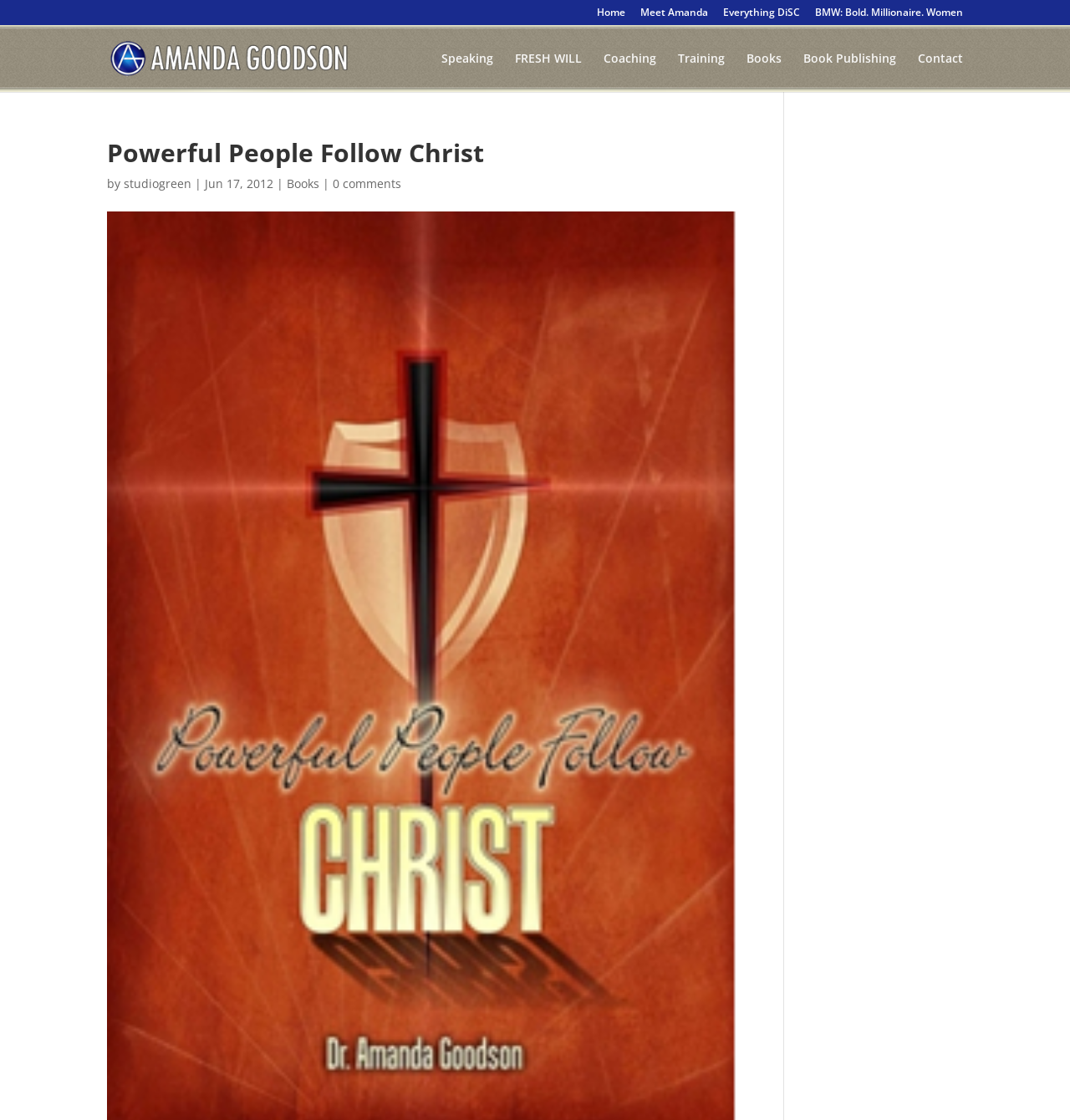Describe every aspect of the webpage in a detailed manner.

The webpage is about Amanda Goodson, a Christian motivational speaker and author. At the top, there is a navigation menu with links to "Home", "Meet Amanda", "Everything DiSC", "BMW: Bold. Millionaire. Women", and more. Below the navigation menu, there is a prominent image of Amanda Goodson, accompanied by a link to her name.

To the right of Amanda's image, there are several links to her services, including "Speaking", "FRESH WILL", "Coaching", "Training", "Books", "Book Publishing", and "Contact". 

The main content of the webpage is headed by a title "Powerful People Follow Christ" followed by the subtitle "by studiogreen | Jun 17, 2012". Below the title, there are two links, one to "Books" and another to "0 comments".